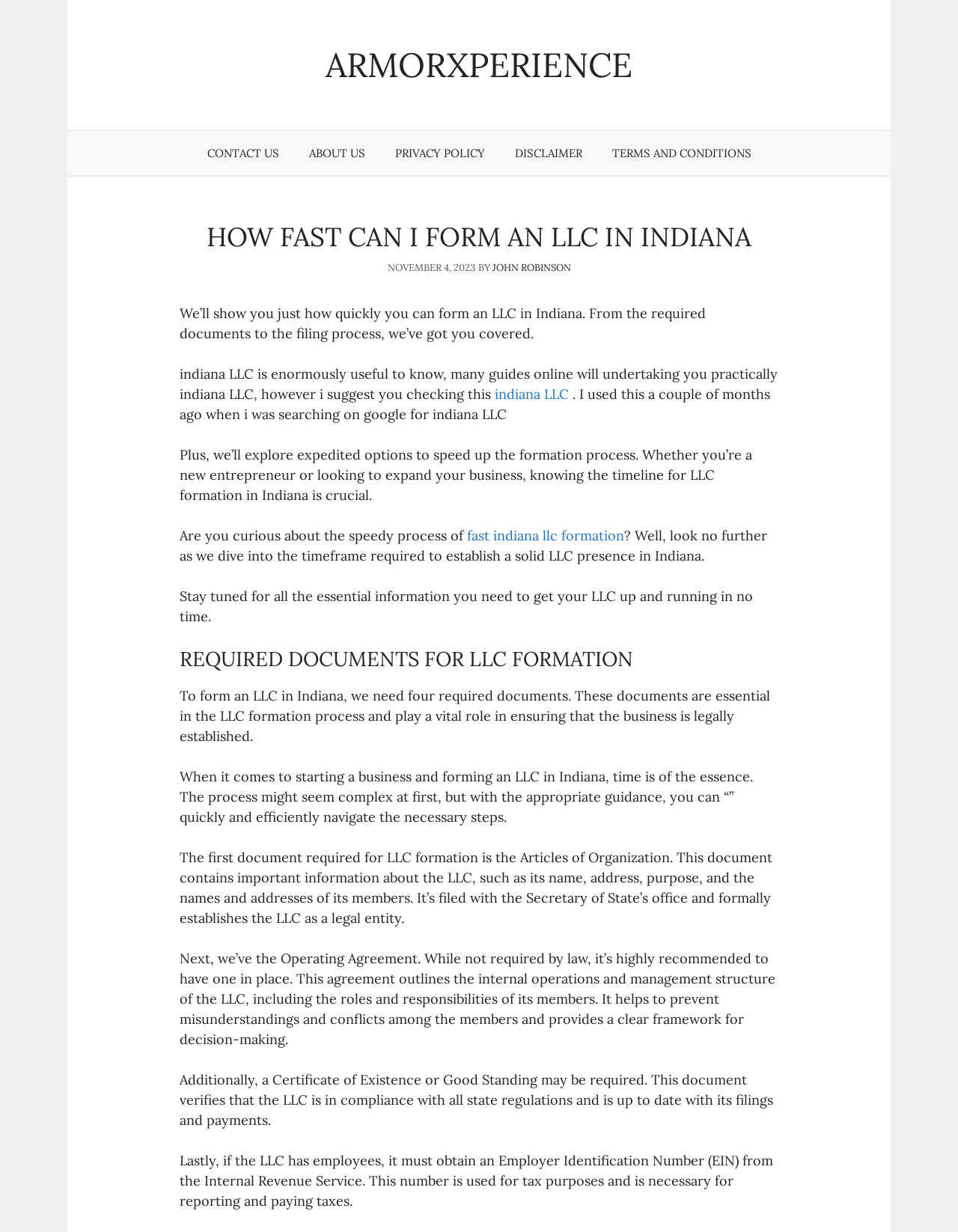Find and provide the bounding box coordinates for the UI element described with: "About Us".

[0.307, 0.106, 0.396, 0.143]